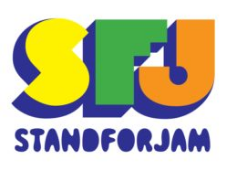What is the shape of the font used for the full phrase?
Please respond to the question with a detailed and informative answer.

The question asks about the shape of the font used for the full phrase 'STANDFORJAM'. By analyzing the design, we can see that the font used for the full phrase is friendly and rounded, which contributes to the overall approachable and energetic aesthetic of the logo.